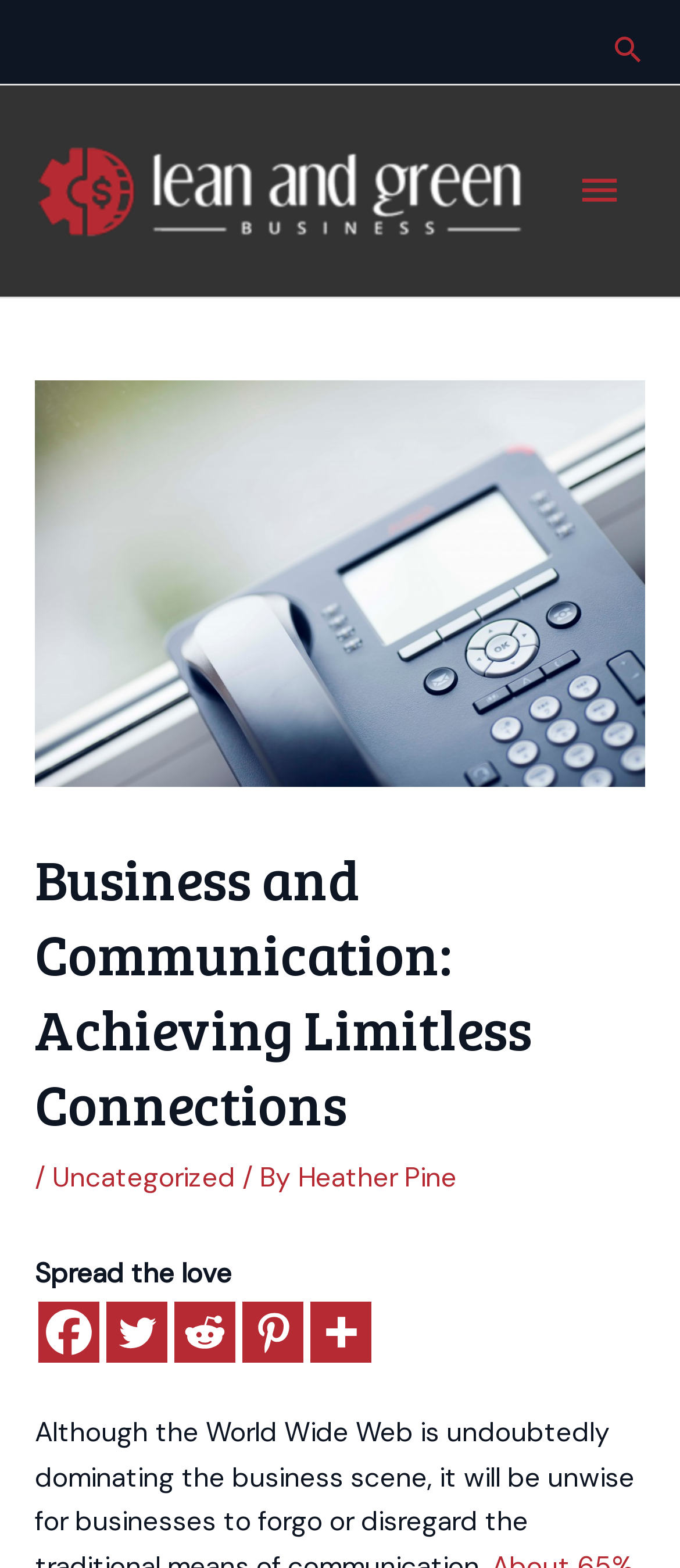Using the given description, provide the bounding box coordinates formatted as (top-left x, top-left y, bottom-right x, bottom-right y), with all values being floating point numbers between 0 and 1. Description: aria-label="Facebook" title="Facebook"

[0.056, 0.831, 0.146, 0.87]